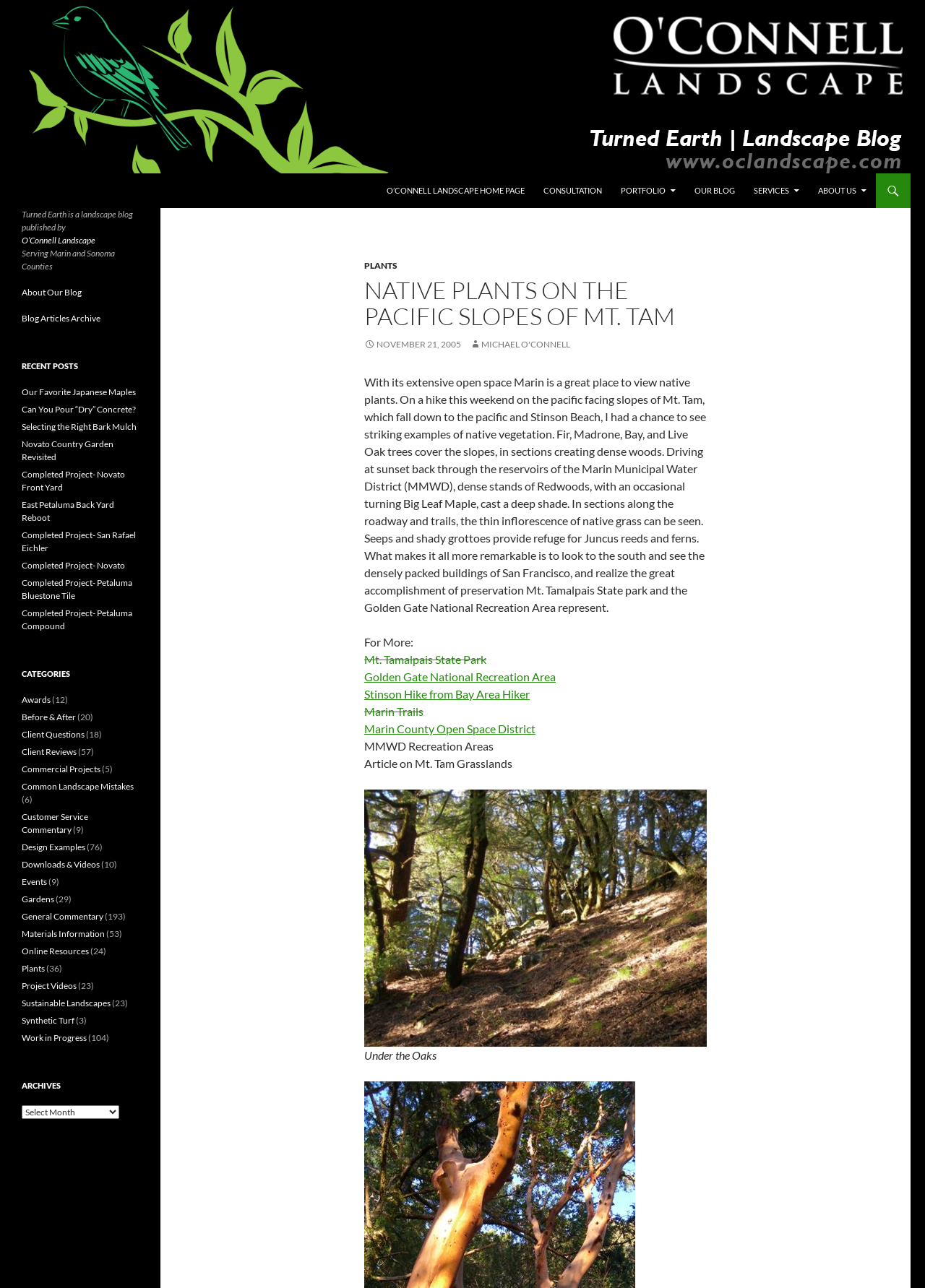Using the details from the image, please elaborate on the following question: What is the name of the landscape company?

The name of the landscape company can be found in the link element with the text 'O’Connell Landscape' located in the footer area of the webpage.